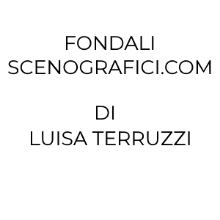Write a descriptive caption for the image, covering all notable aspects.

The image features a minimalistic design displaying the text "FONDALI SCENOGRAFICI.COM" followed by "DI LUISA TERRUZZI." This suggests that the site is associated with scenic backgrounds or design elements, likely curated or created by Luisa Terruzzi, emphasizing a professional and artistic connection to the visual arts. The simplicity of the layout highlights the focus on the brand name, suggesting elegance and clarity in the presentation of the services offered.